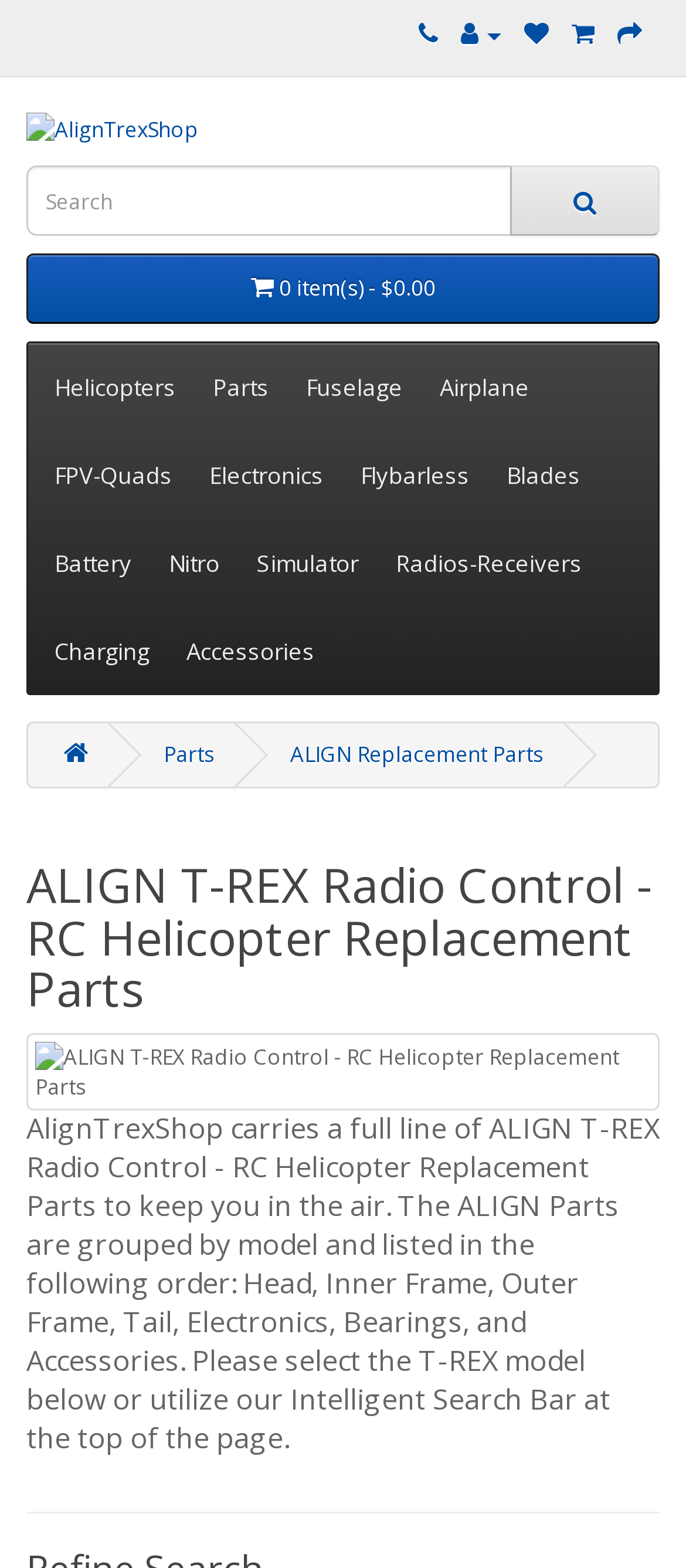Please locate the bounding box coordinates of the element that should be clicked to complete the given instruction: "Click on shopping cart".

[0.038, 0.162, 0.962, 0.207]